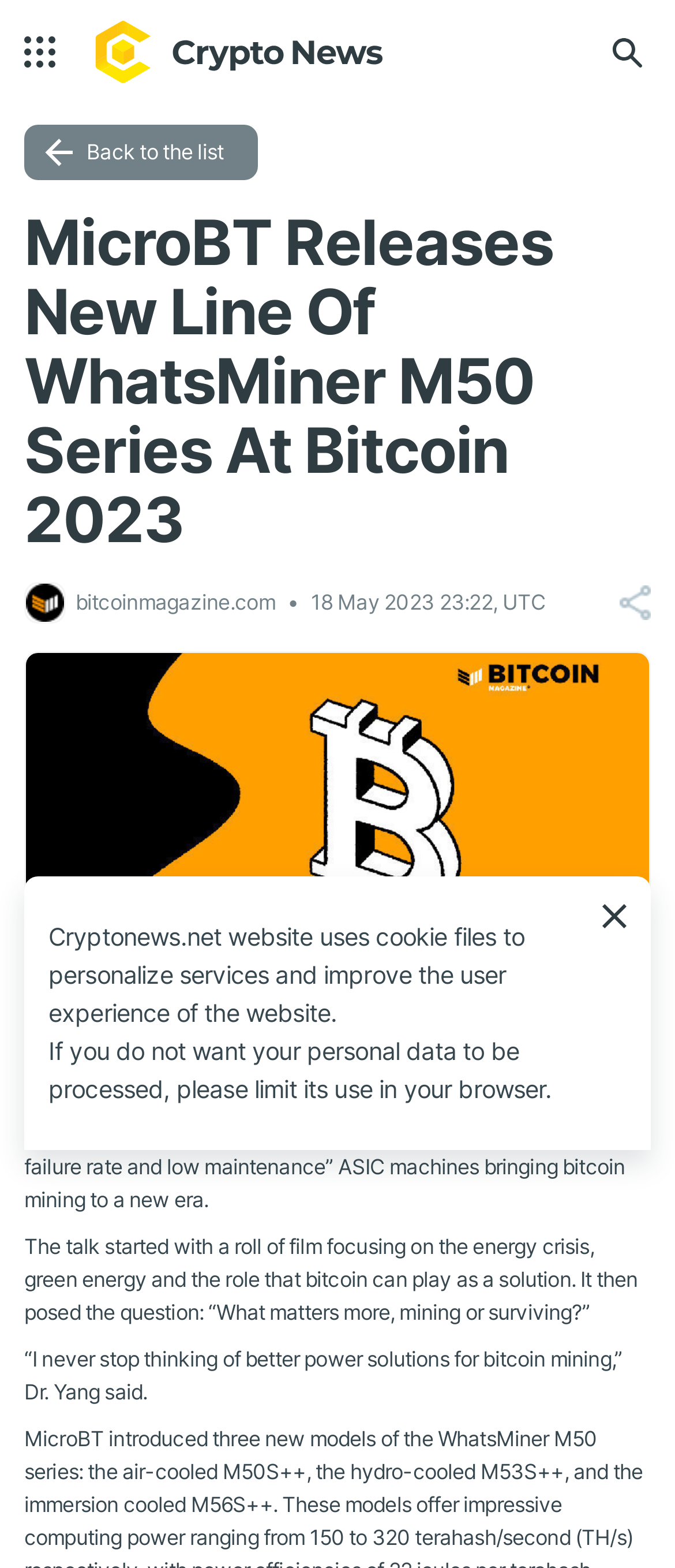What is the importance of ASIC machines according to Dr. Yang?
Your answer should be a single word or phrase derived from the screenshot.

High density, low noise, low failure rate and low maintenance